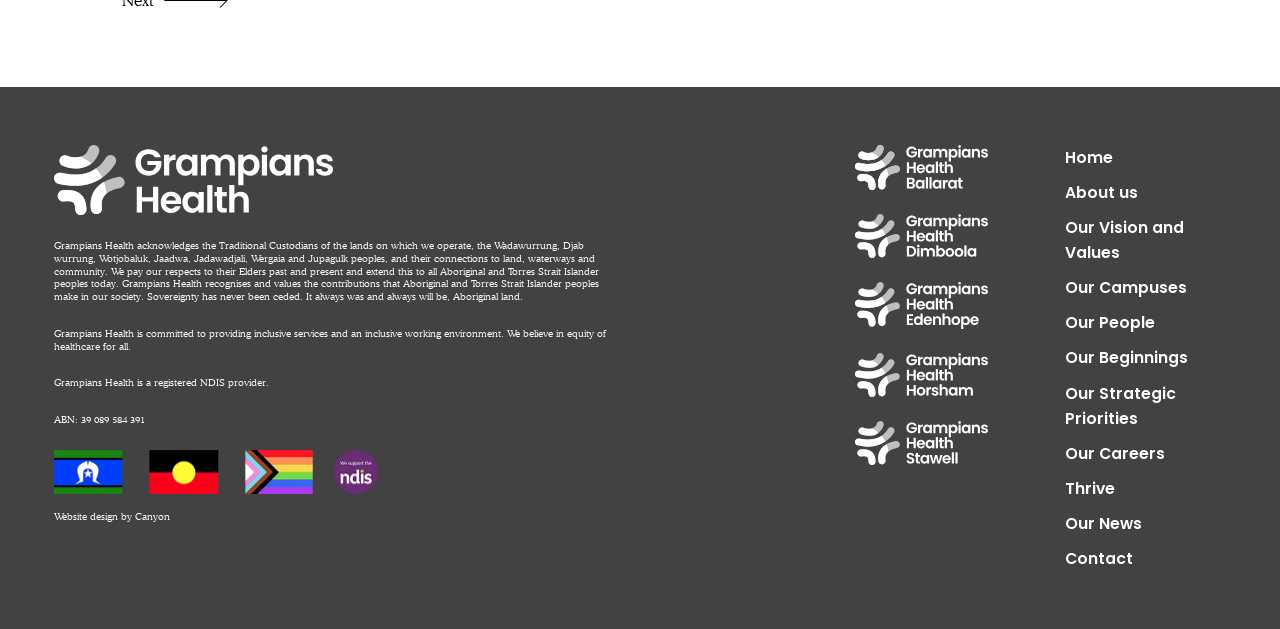Who designed the website?
Using the picture, provide a one-word or short phrase answer.

Canyon